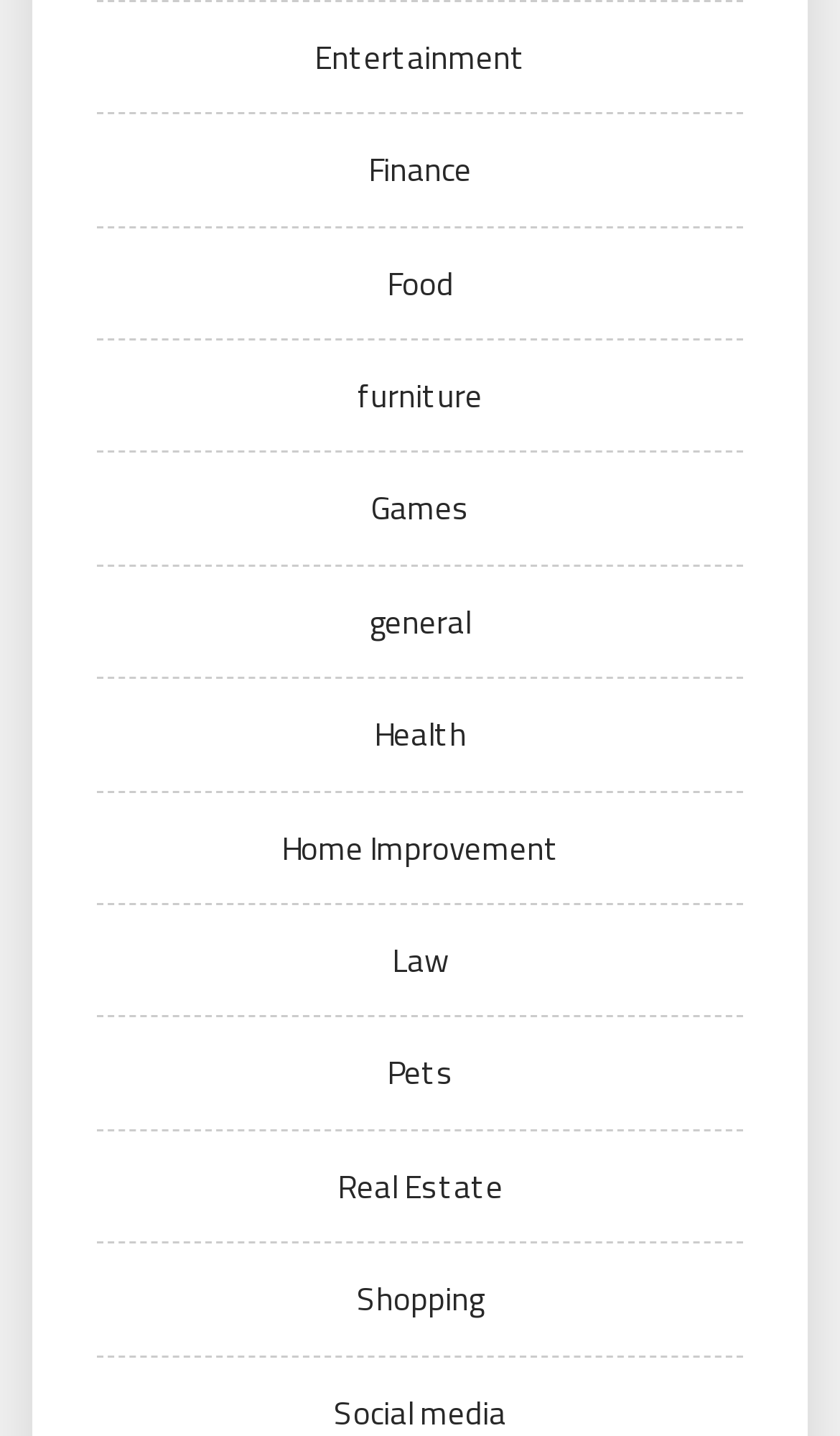What is the category below 'Games'?
Provide a one-word or short-phrase answer based on the image.

General